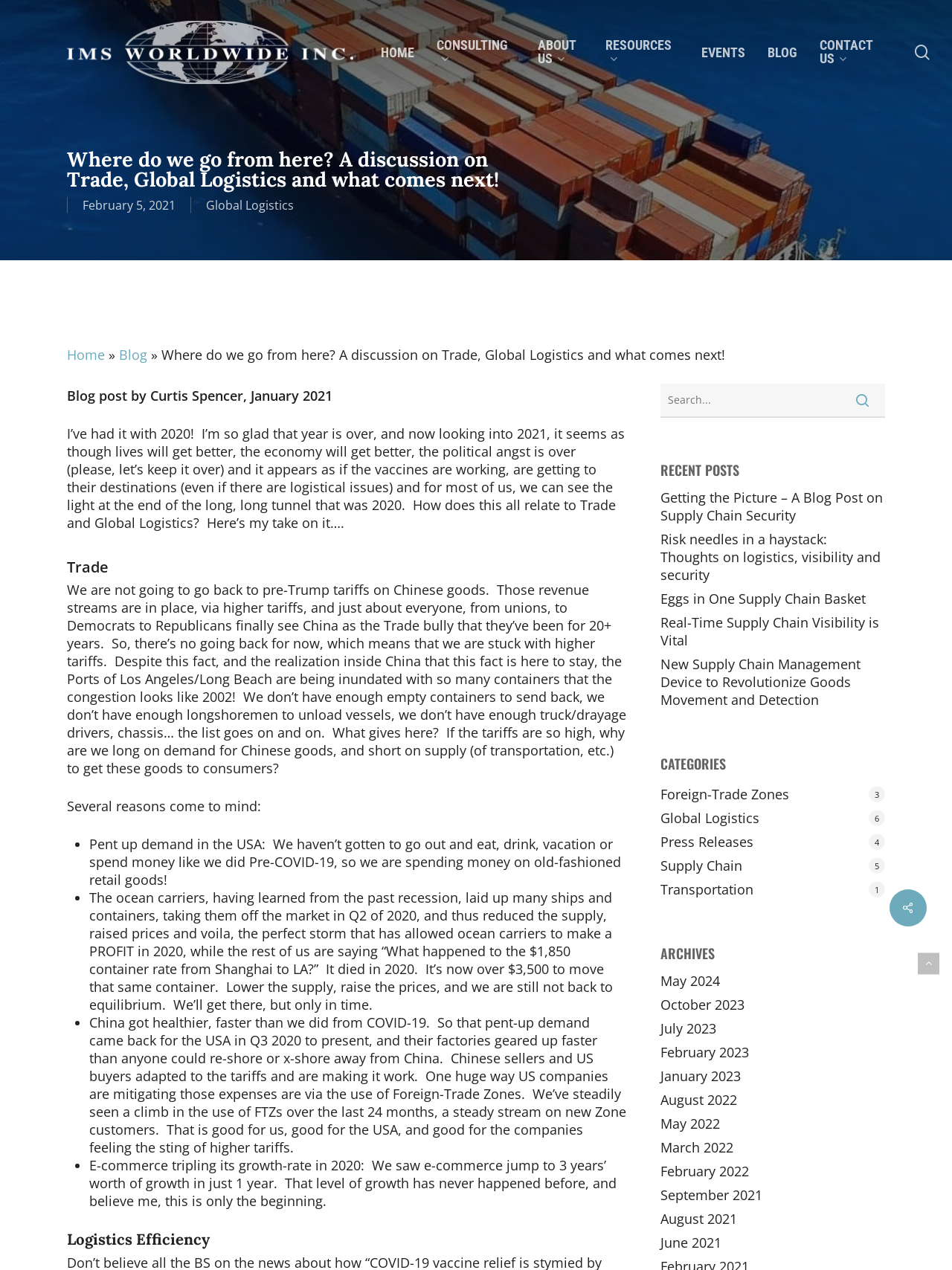Can you extract the headline from the webpage for me?

Where do we go from here? A discussion on Trade, Global Logistics and what comes next!